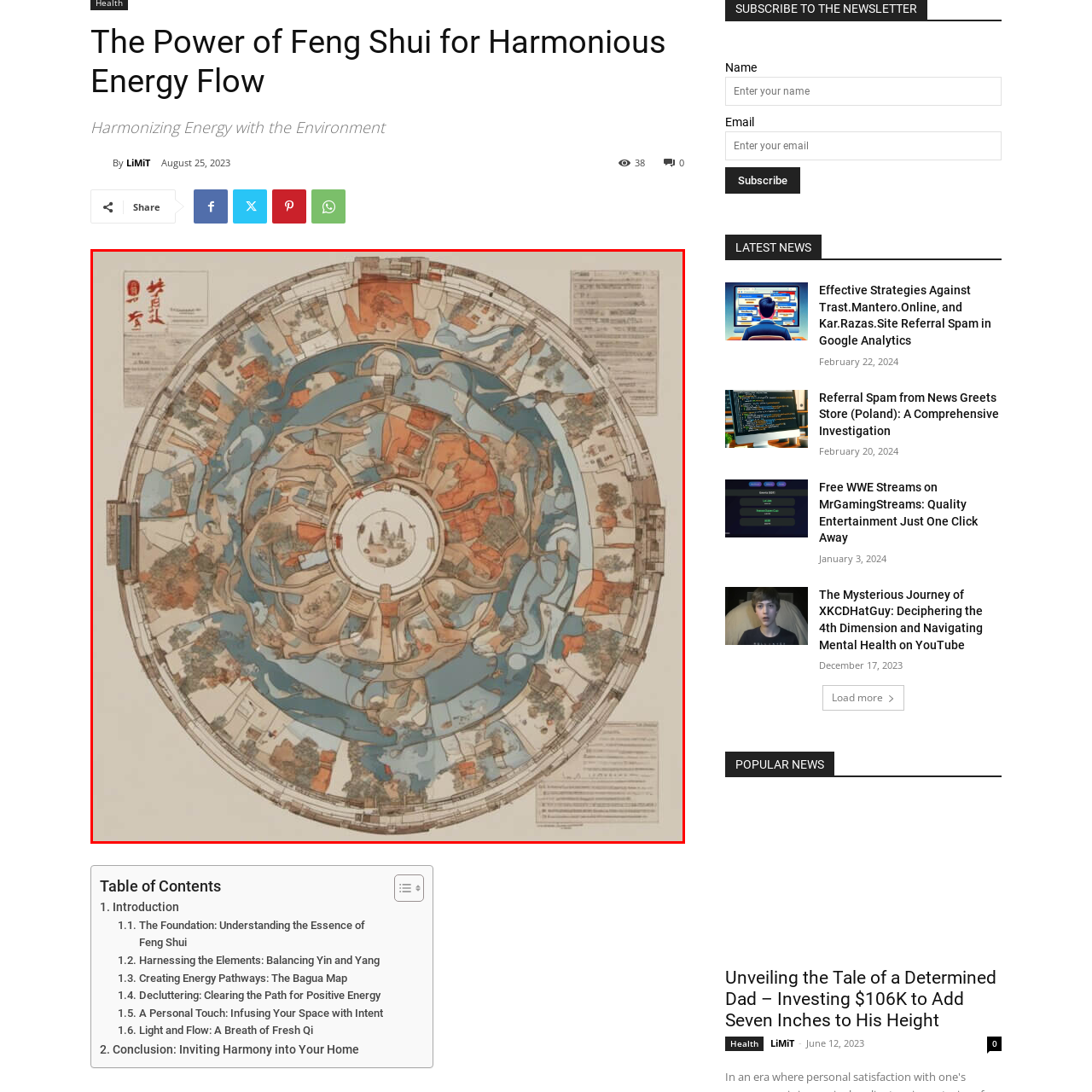What is the purpose of the map? Check the image surrounded by the red bounding box and reply with a single word or a short phrase.

Guide for creating harmonious spaces